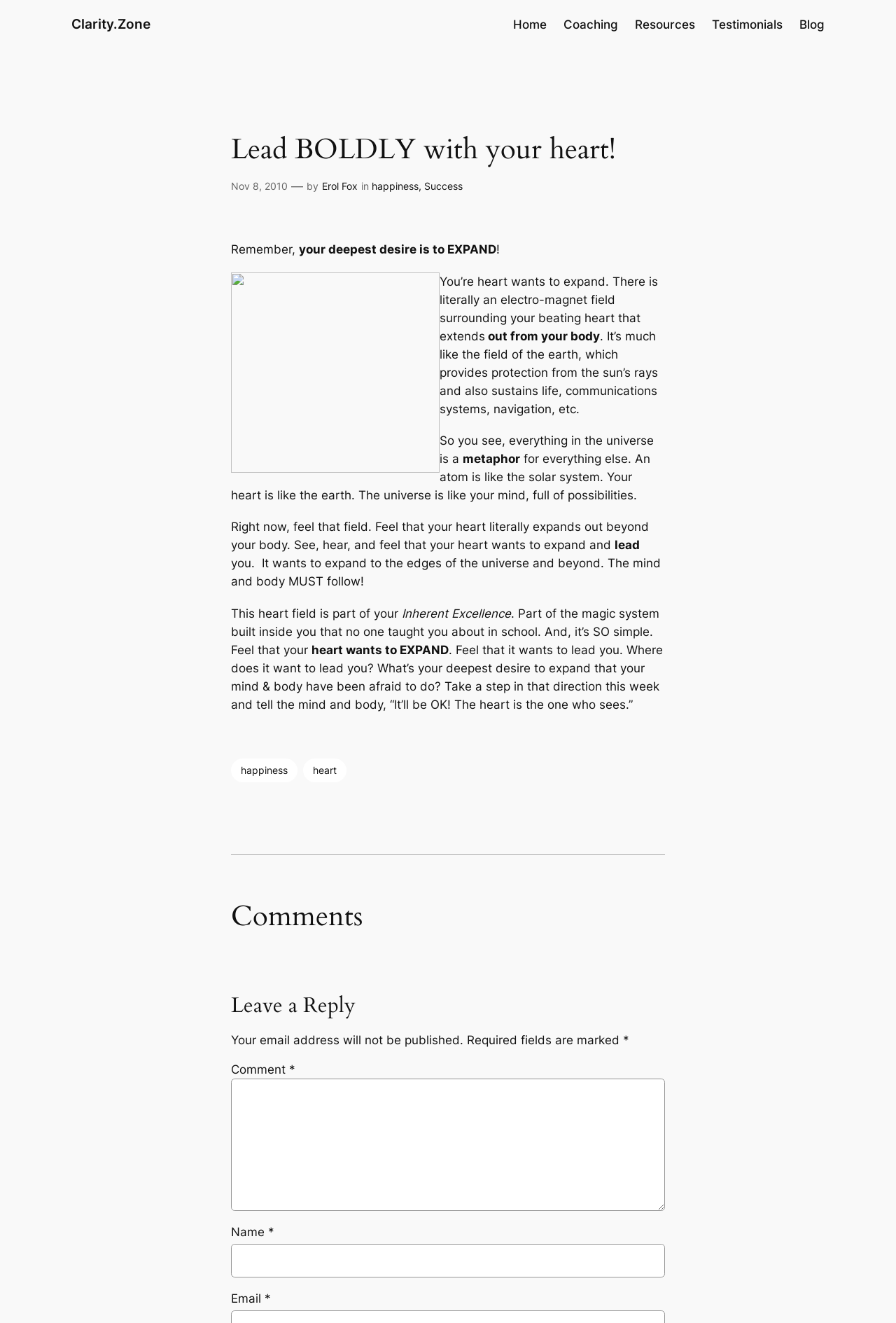Extract the heading text from the webpage.

Lead BOLDLY with your heart!